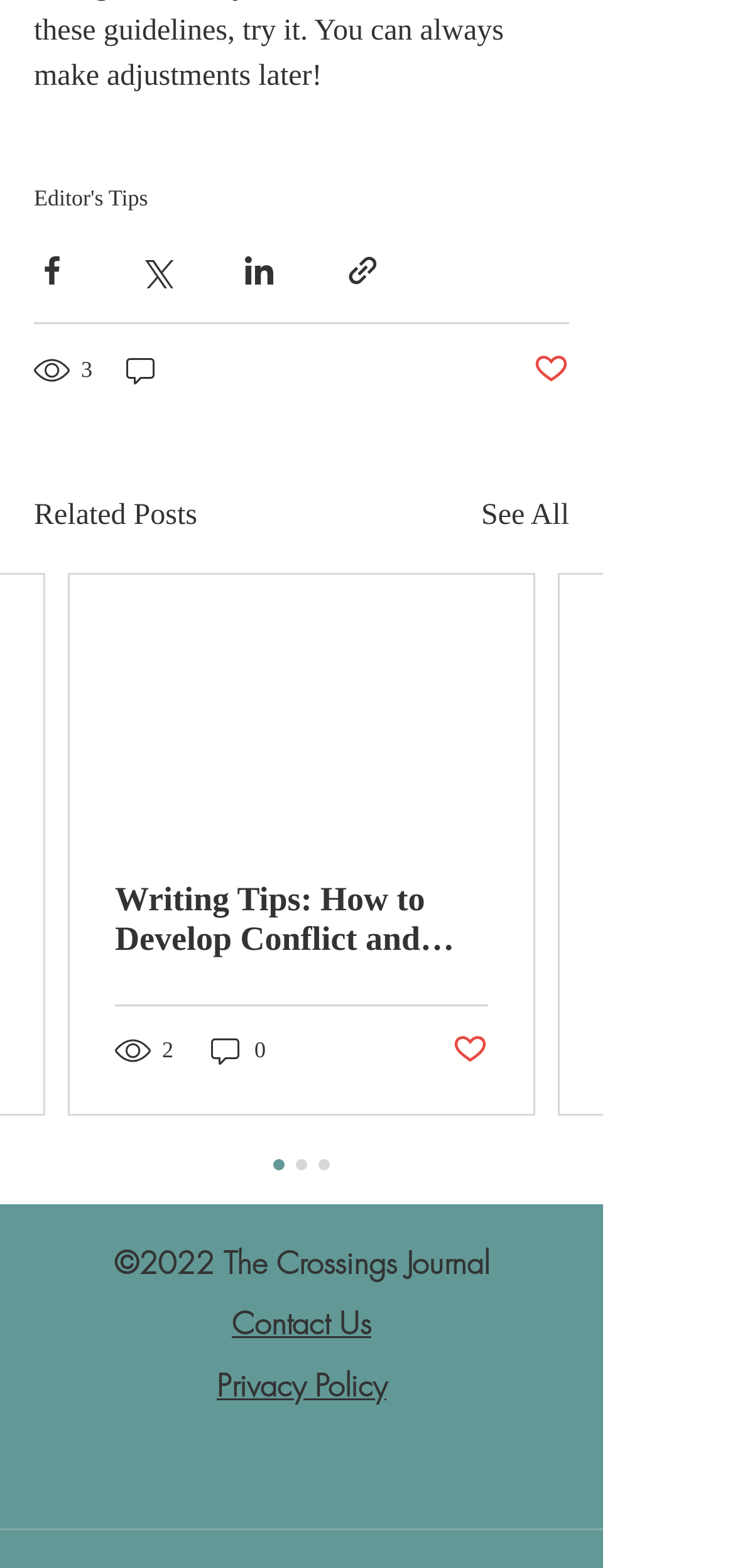Provide the bounding box coordinates for the UI element that is described by this text: "Post not marked as liked". The coordinates should be in the form of four float numbers between 0 and 1: [left, top, right, bottom].

[0.615, 0.658, 0.664, 0.683]